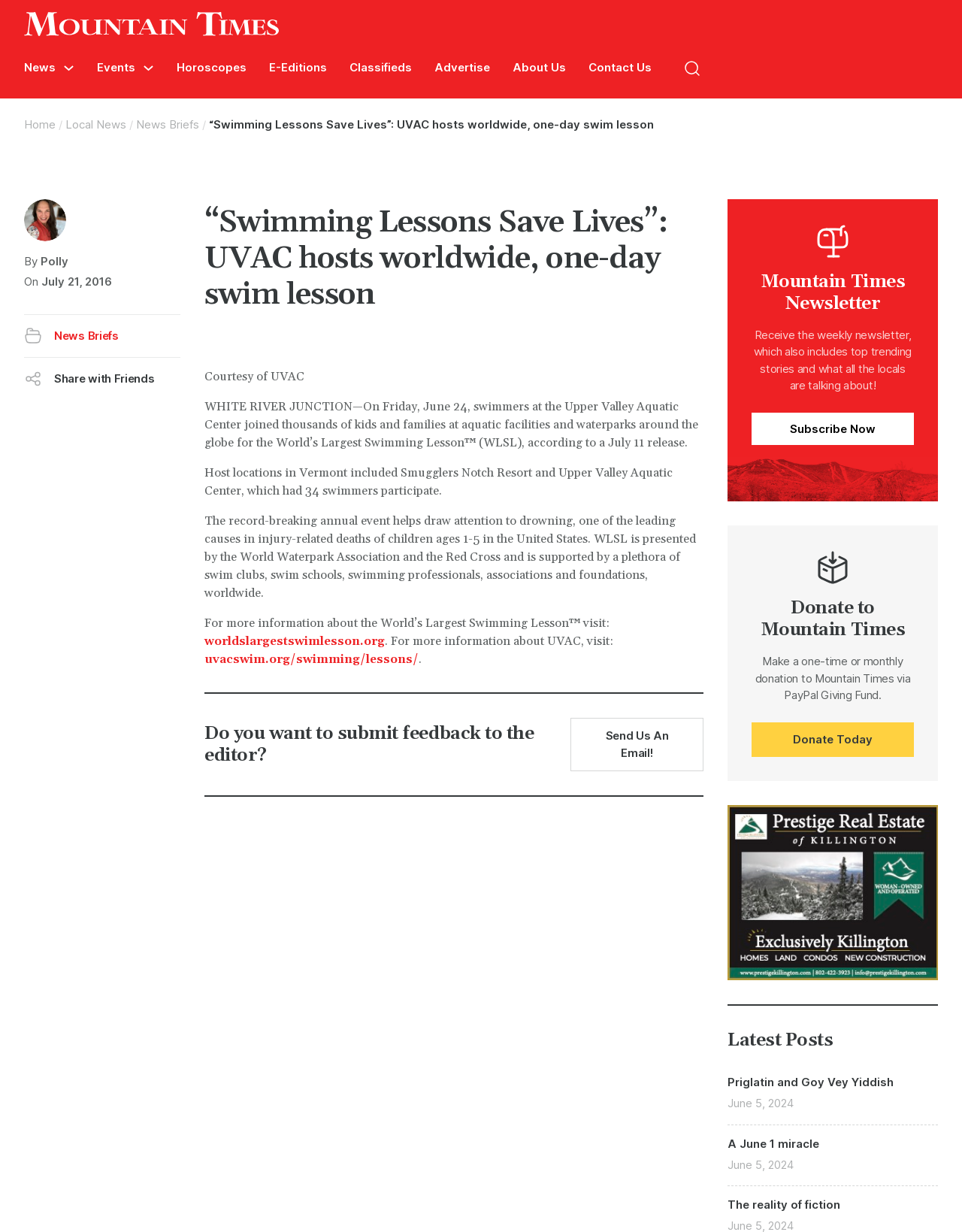Answer briefly with one word or phrase:
What is the purpose of the World’s Largest Swimming Lesson?

To draw attention to drowning